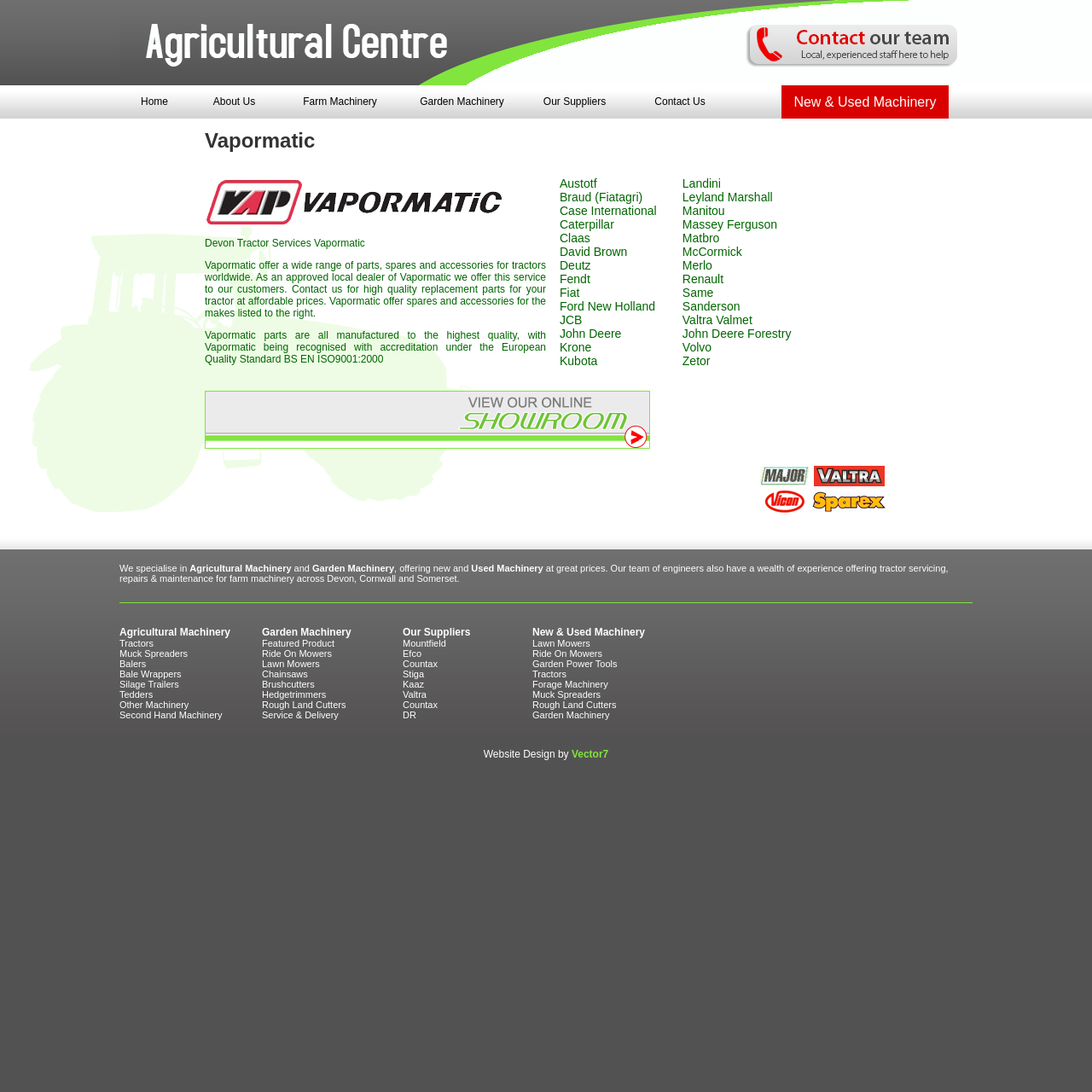From the element description: "New & Used Machinery", extract the bounding box coordinates of the UI element. The coordinates should be expressed as four float numbers between 0 and 1, in the order [left, top, right, bottom].

[0.488, 0.573, 0.591, 0.584]